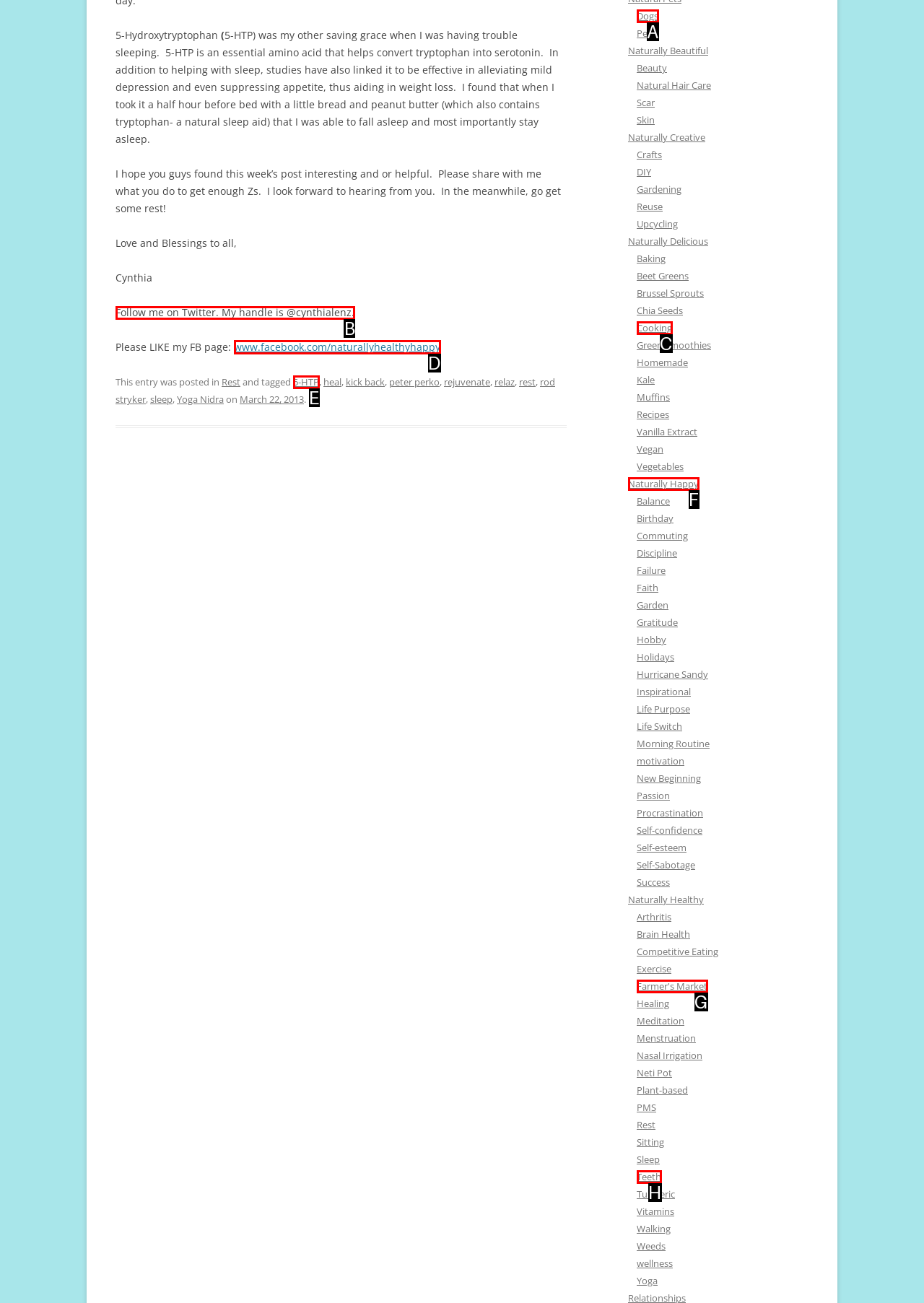Determine the letter of the element to click to accomplish this task: Follow Cynthia on Twitter. Respond with the letter.

B